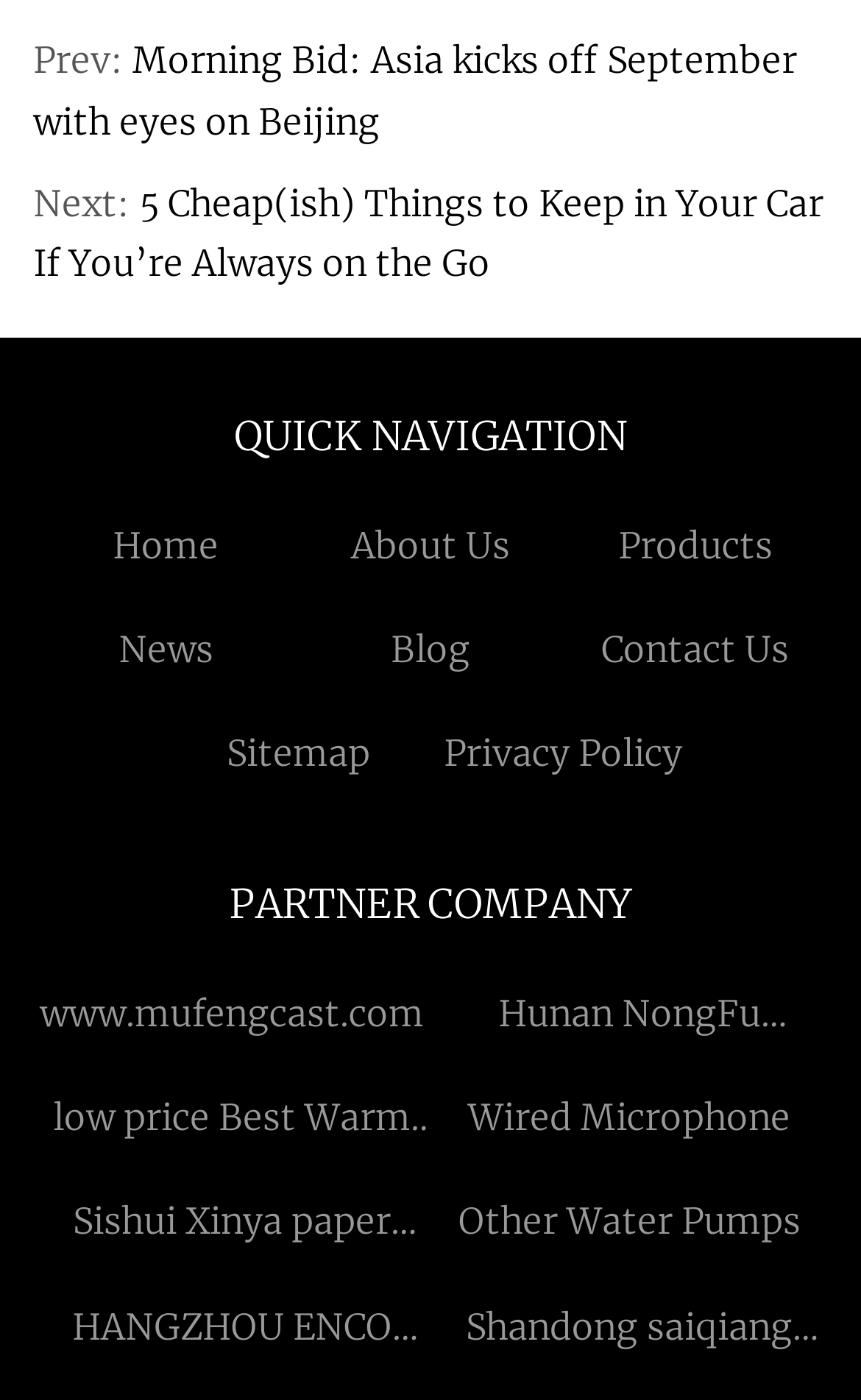What is the first product listed?
Refer to the screenshot and answer in one word or phrase.

www.mufengcast.com